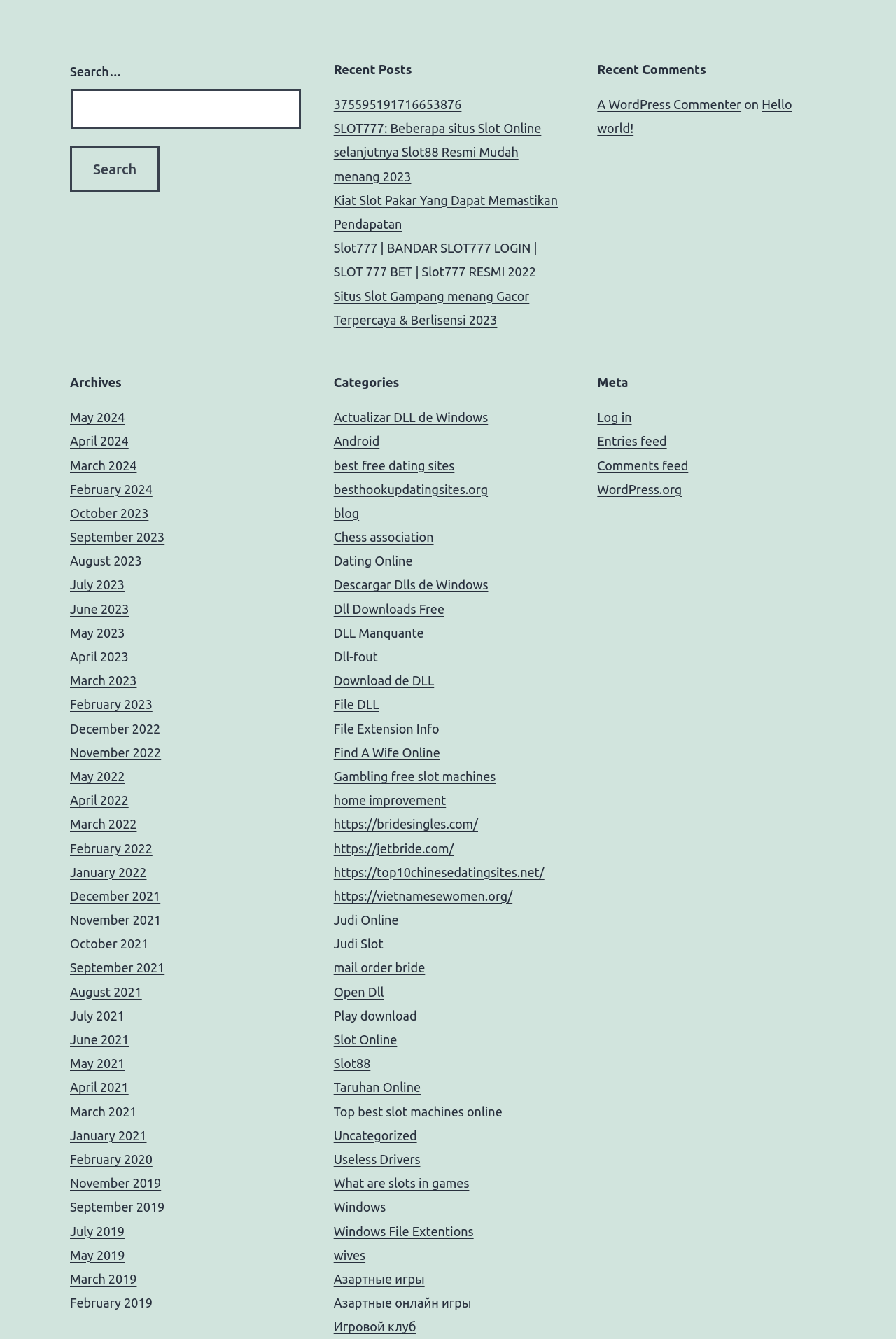Specify the bounding box coordinates for the region that must be clicked to perform the given instruction: "Search for something".

[0.078, 0.067, 0.336, 0.096]